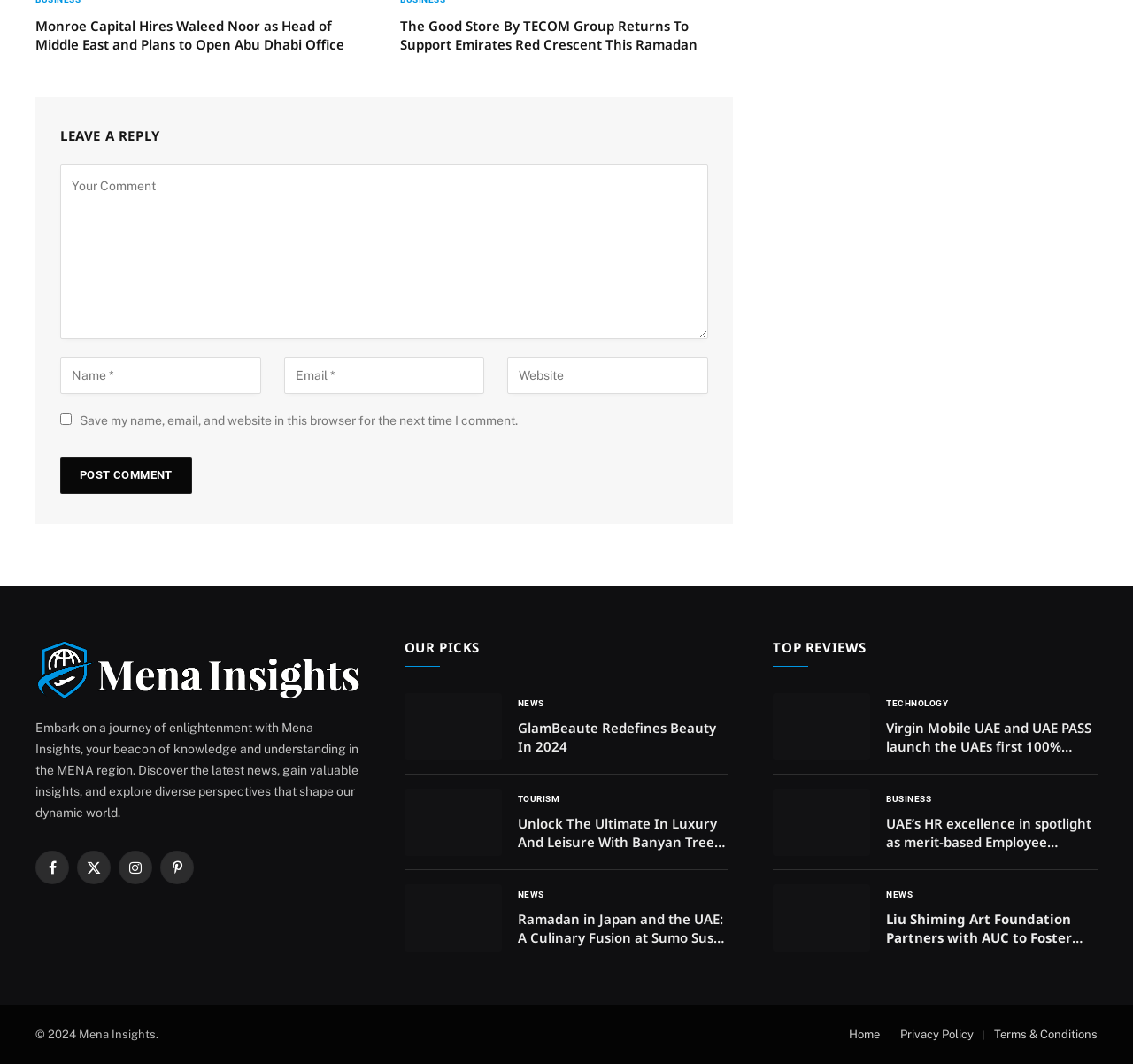Pinpoint the bounding box coordinates of the area that should be clicked to complete the following instruction: "Post a comment". The coordinates must be given as four float numbers between 0 and 1, i.e., [left, top, right, bottom].

[0.053, 0.429, 0.169, 0.464]